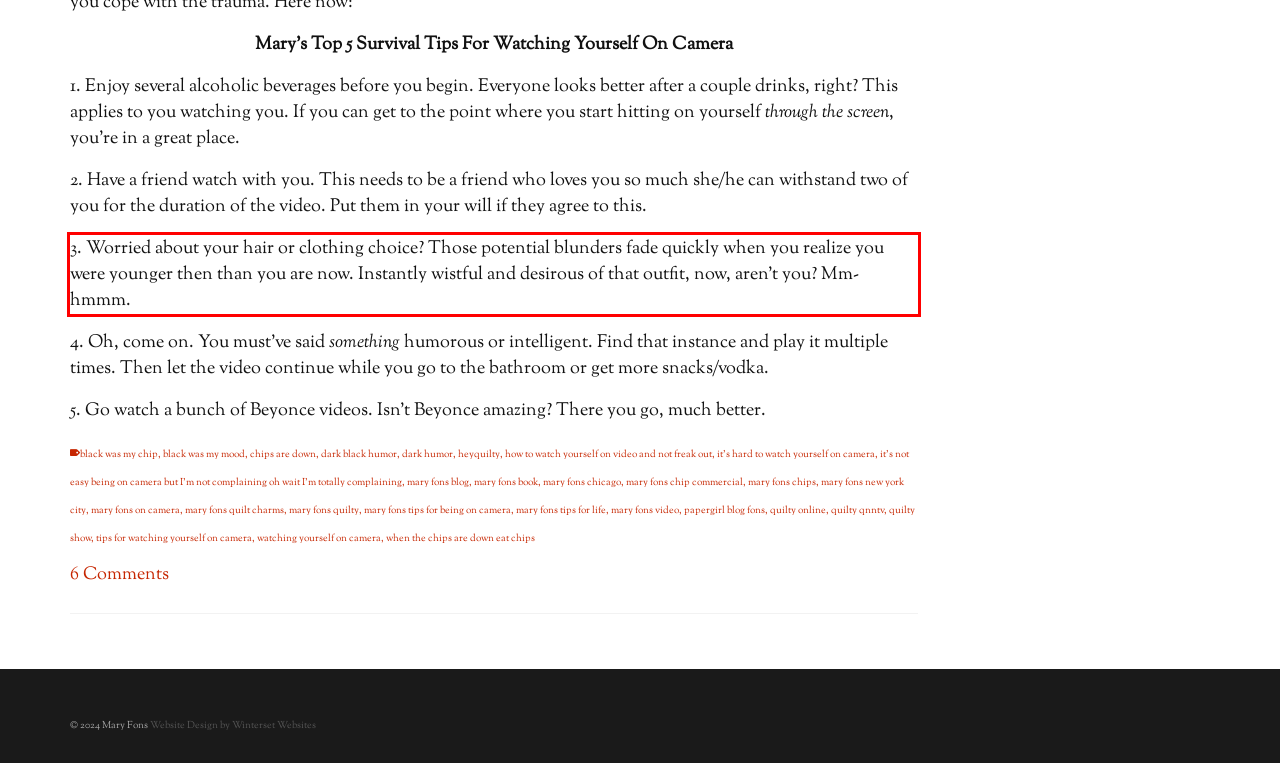Using the webpage screenshot, recognize and capture the text within the red bounding box.

3. Worried about your hair or clothing choice? Those potential blunders fade quickly when you realize you were younger then than you are now. Instantly wistful and desirous of that outfit, now, aren’t you? Mm-hmmm.